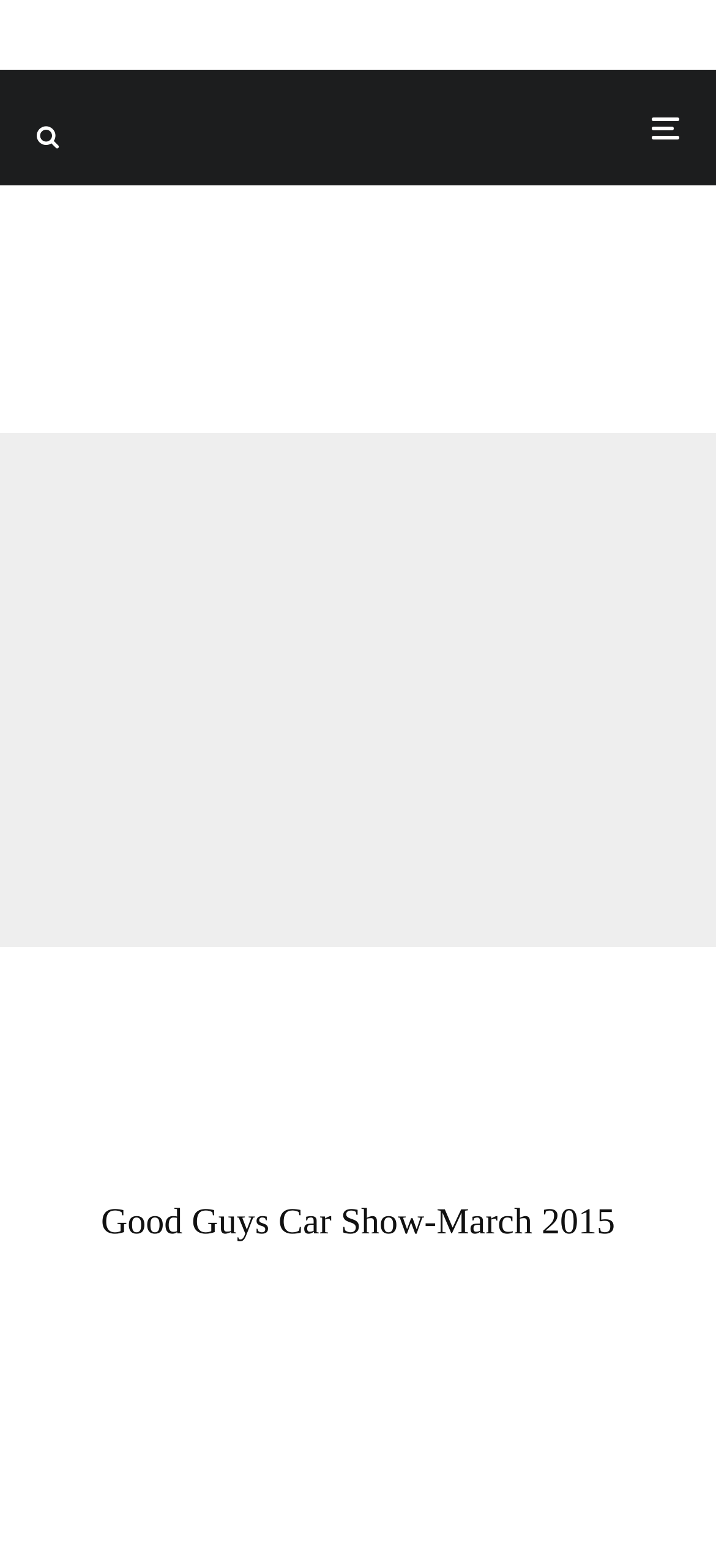How many headings are on the webpage?
Utilize the information in the image to give a detailed answer to the question.

I scanned the entire webpage and found three headings. One is 'Good Guys Car Show-March 2015' with a bounding box of [0.051, 0.558, 0.949, 0.598], another is 'Good Guys Car Show-March 2015' with a bounding box of [0.051, 0.766, 0.949, 0.794], and the third is 'American Graffiti Festival 2016' with a bounding box of [0.295, 0.191, 0.949, 0.224].